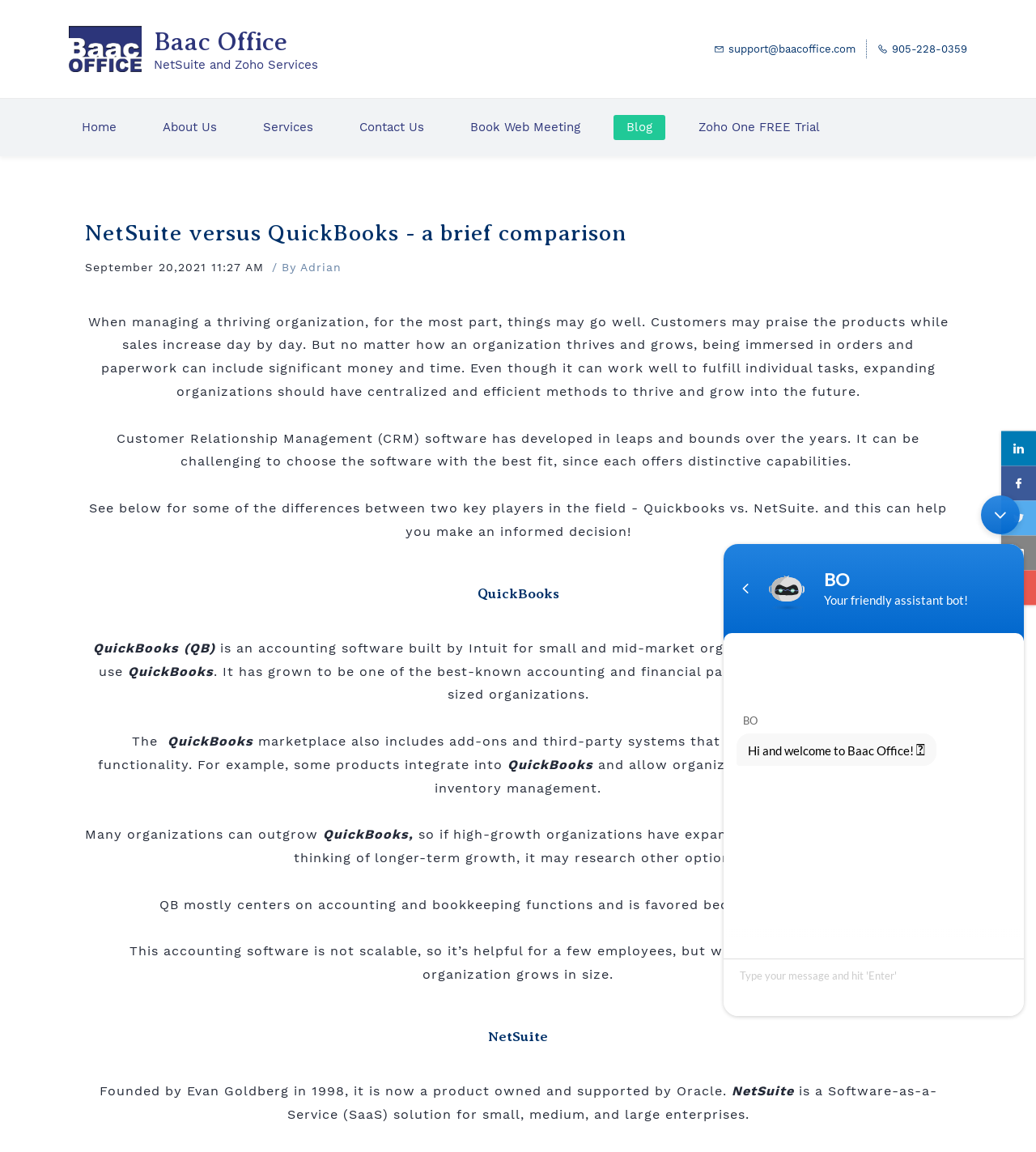What is the main topic of the webpage?
Analyze the image and provide a thorough answer to the question.

I analyzed the content of the webpage and found that it compares two accounting software, NetSuite and QuickBooks, highlighting their differences and features.